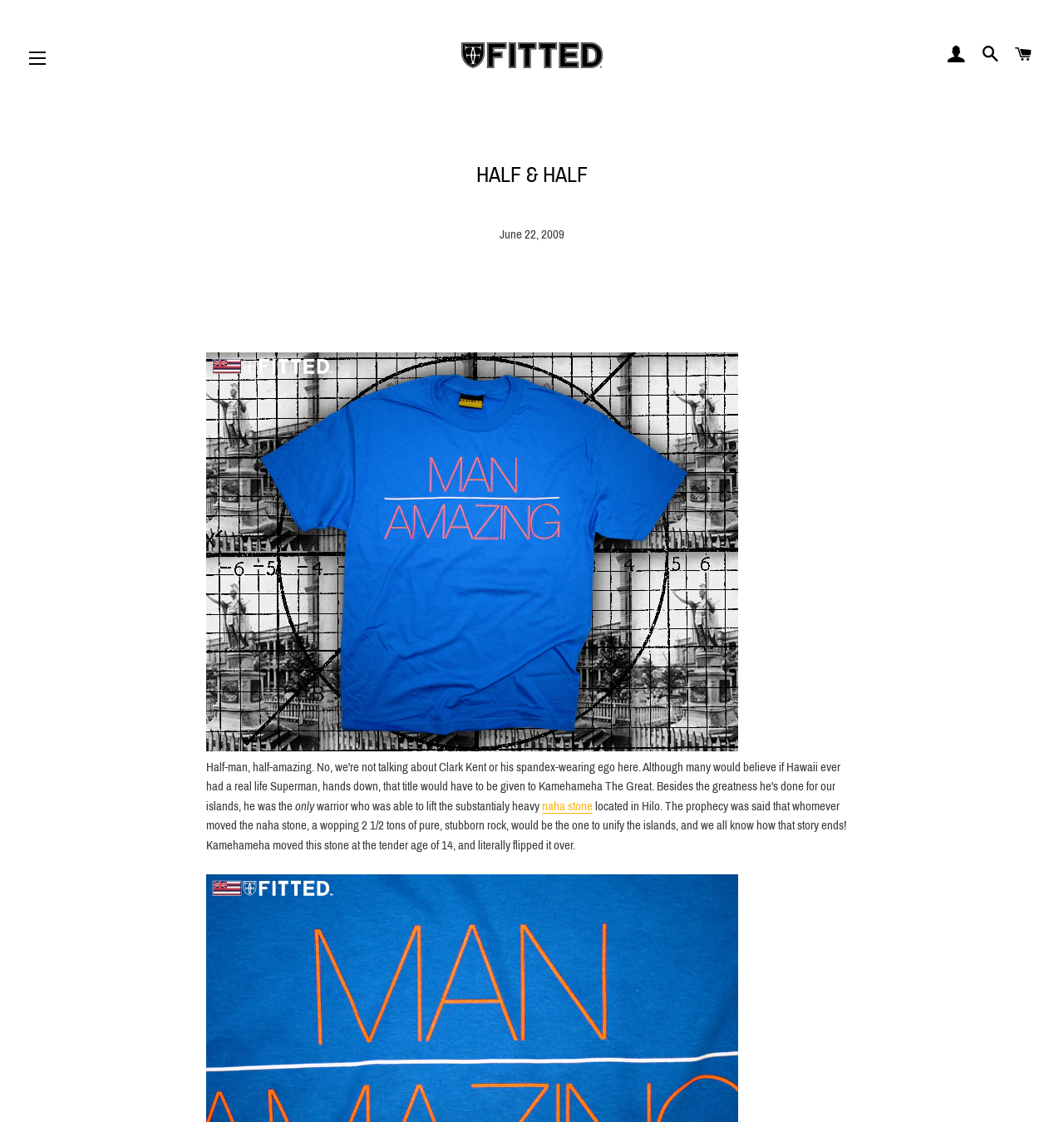Based on the image, please respond to the question with as much detail as possible:
What is the date mentioned on the webpage?

The date can be found in the time element with the text 'June 22, 2009', which is located in the header section of the webpage.